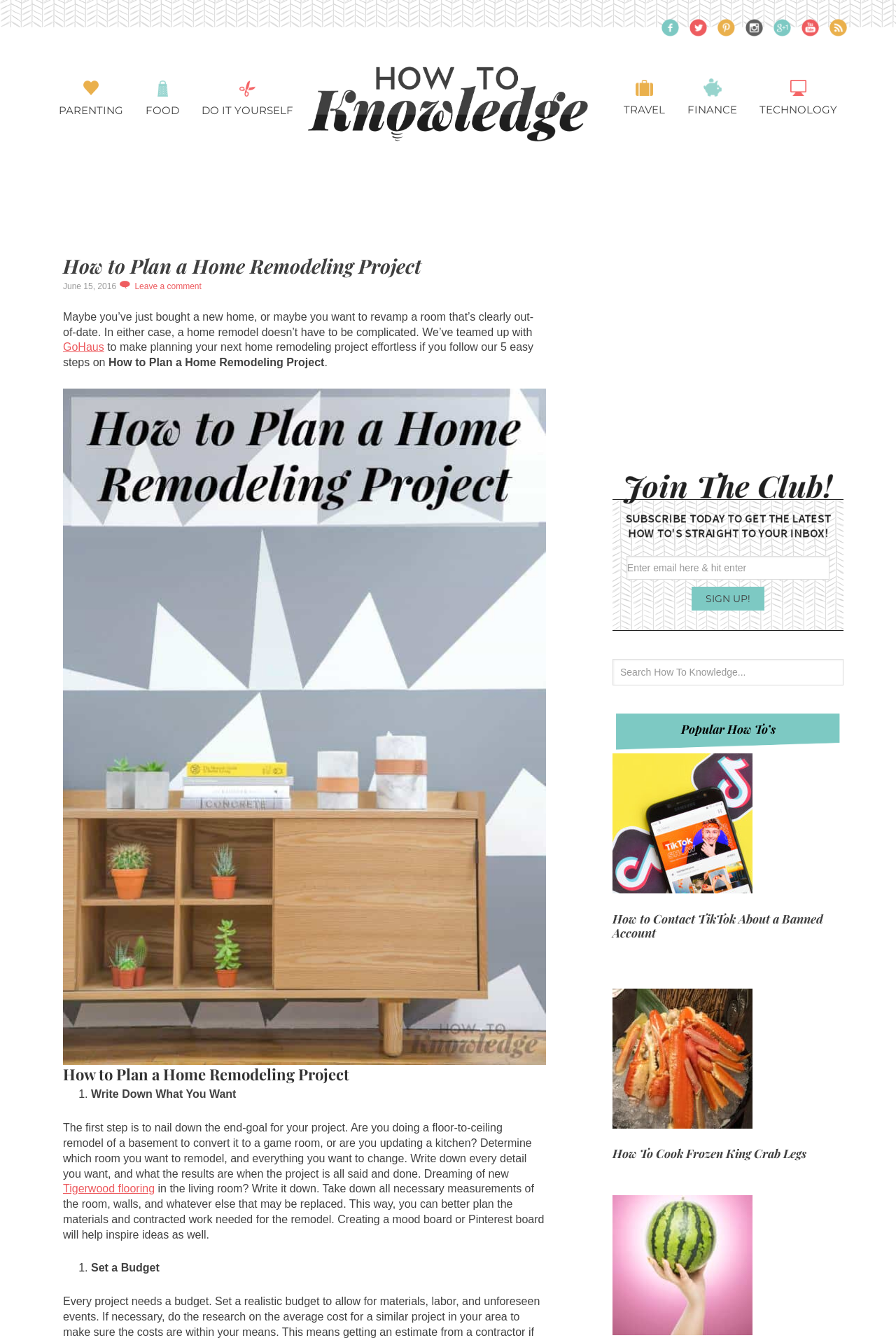Given the element description: "Tigerwood flooring", predict the bounding box coordinates of the UI element it refers to, using four float numbers between 0 and 1, i.e., [left, top, right, bottom].

[0.07, 0.884, 0.173, 0.893]